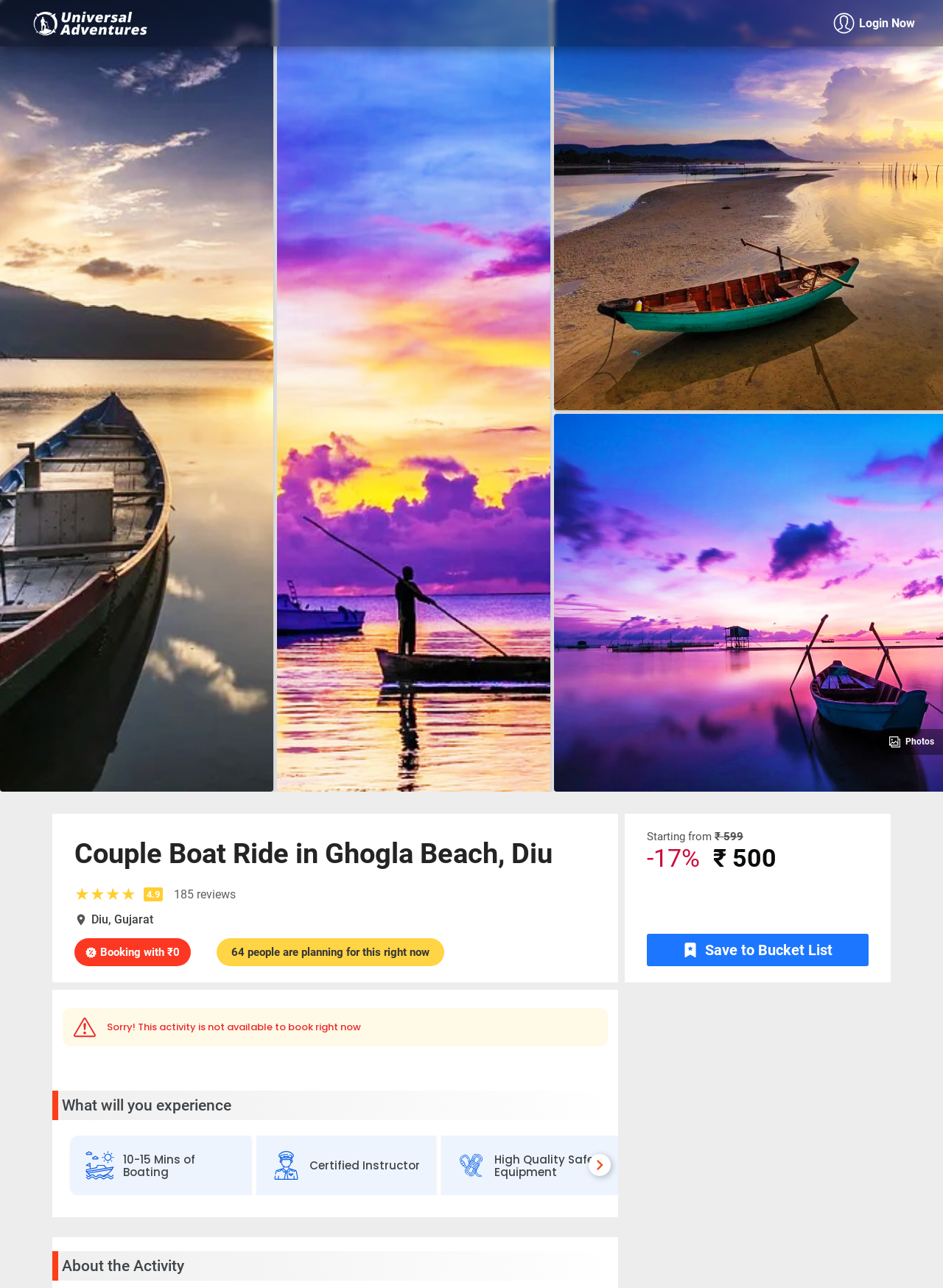What is the original price of the Couple Boat Ride in Ghogla Beach, Diu?
Examine the webpage screenshot and provide an in-depth answer to the question.

I found the original price by looking at the deletion element which contains the text '₹599' and is located near the discounted price of '₹500'.